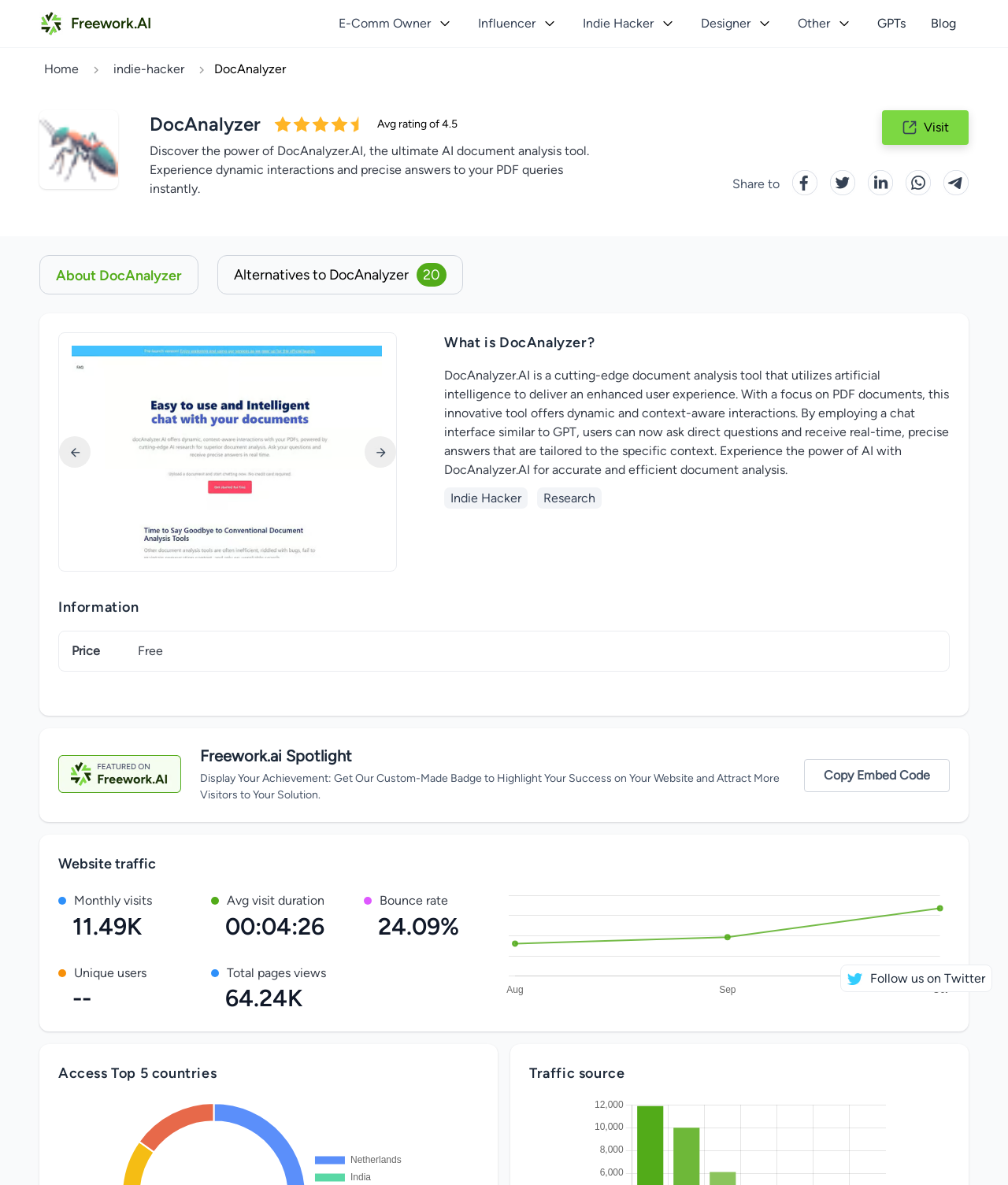Find the bounding box coordinates of the clickable element required to execute the following instruction: "Follow us on Twitter". Provide the coordinates as four float numbers between 0 and 1, i.e., [left, top, right, bottom].

[0.834, 0.814, 0.984, 0.837]